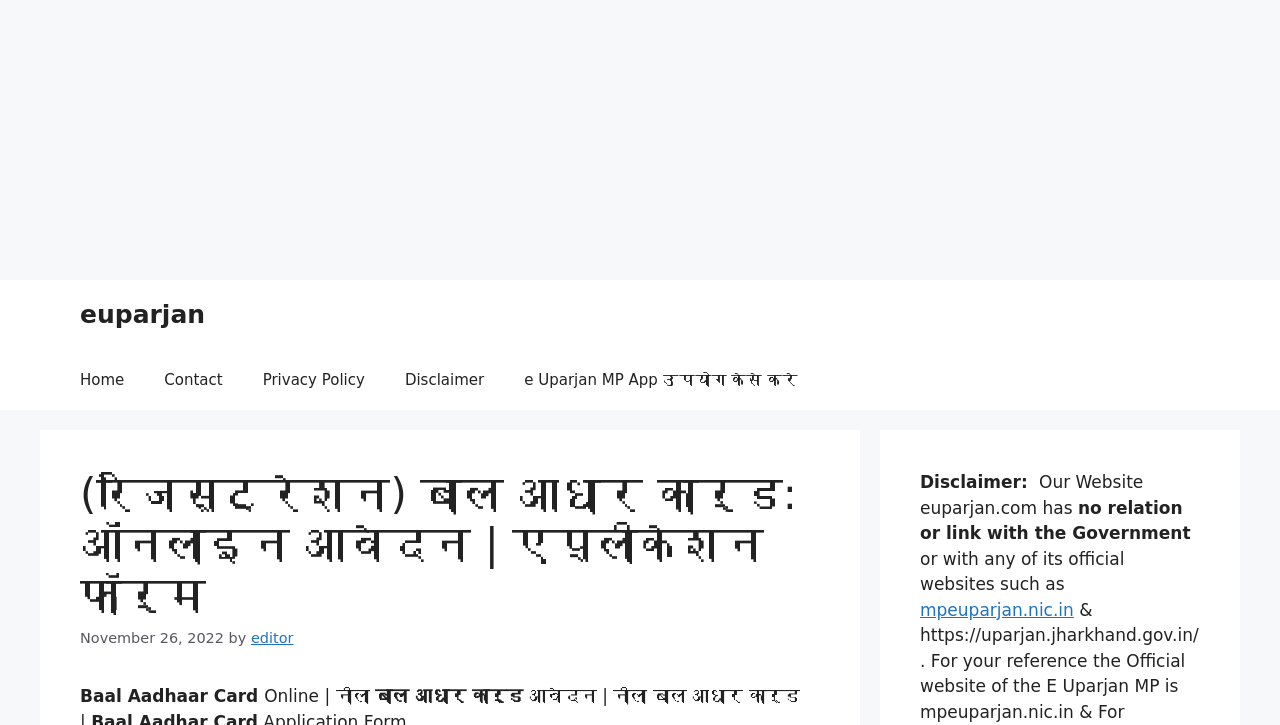Determine the bounding box coordinates for the UI element described. Format the coordinates as (top-left x, top-left y, bottom-right x, bottom-right y) and ensure all values are between 0 and 1. Element description: editor

[0.196, 0.87, 0.229, 0.892]